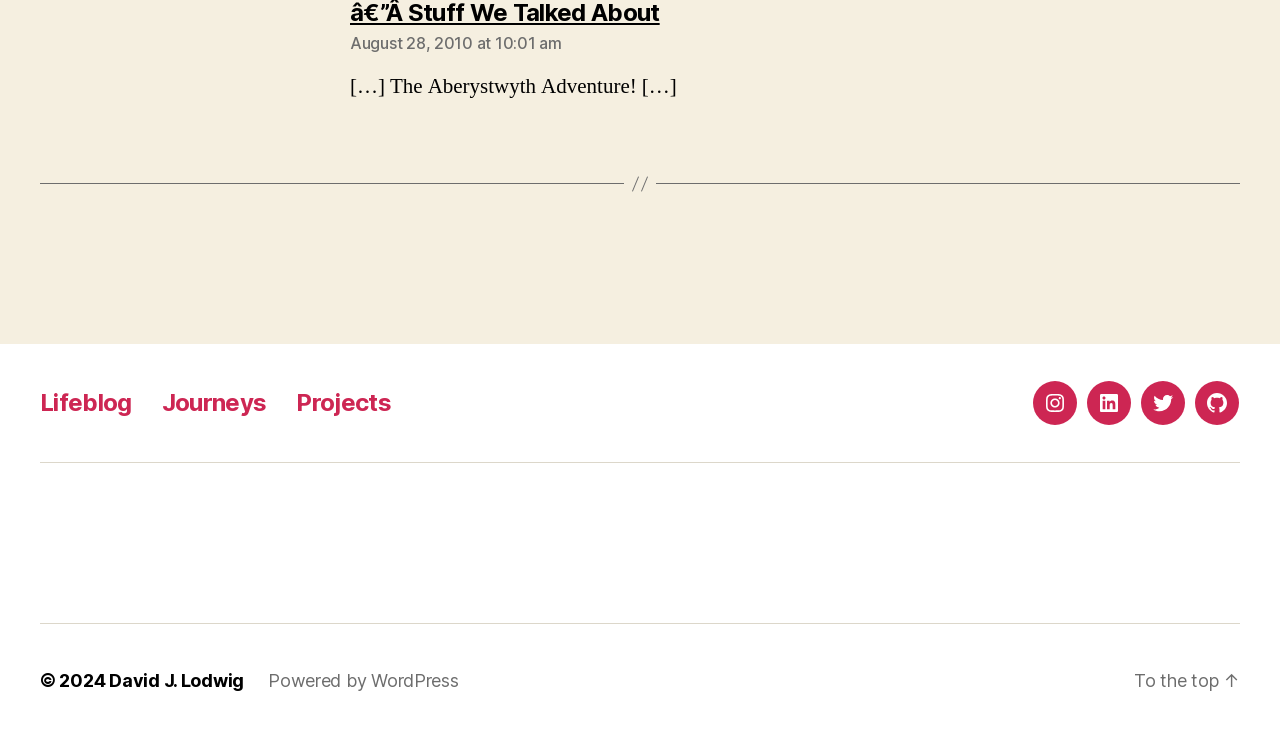Can you show the bounding box coordinates of the region to click on to complete the task described in the instruction: "View the post from August 28, 2010"?

[0.273, 0.044, 0.439, 0.071]